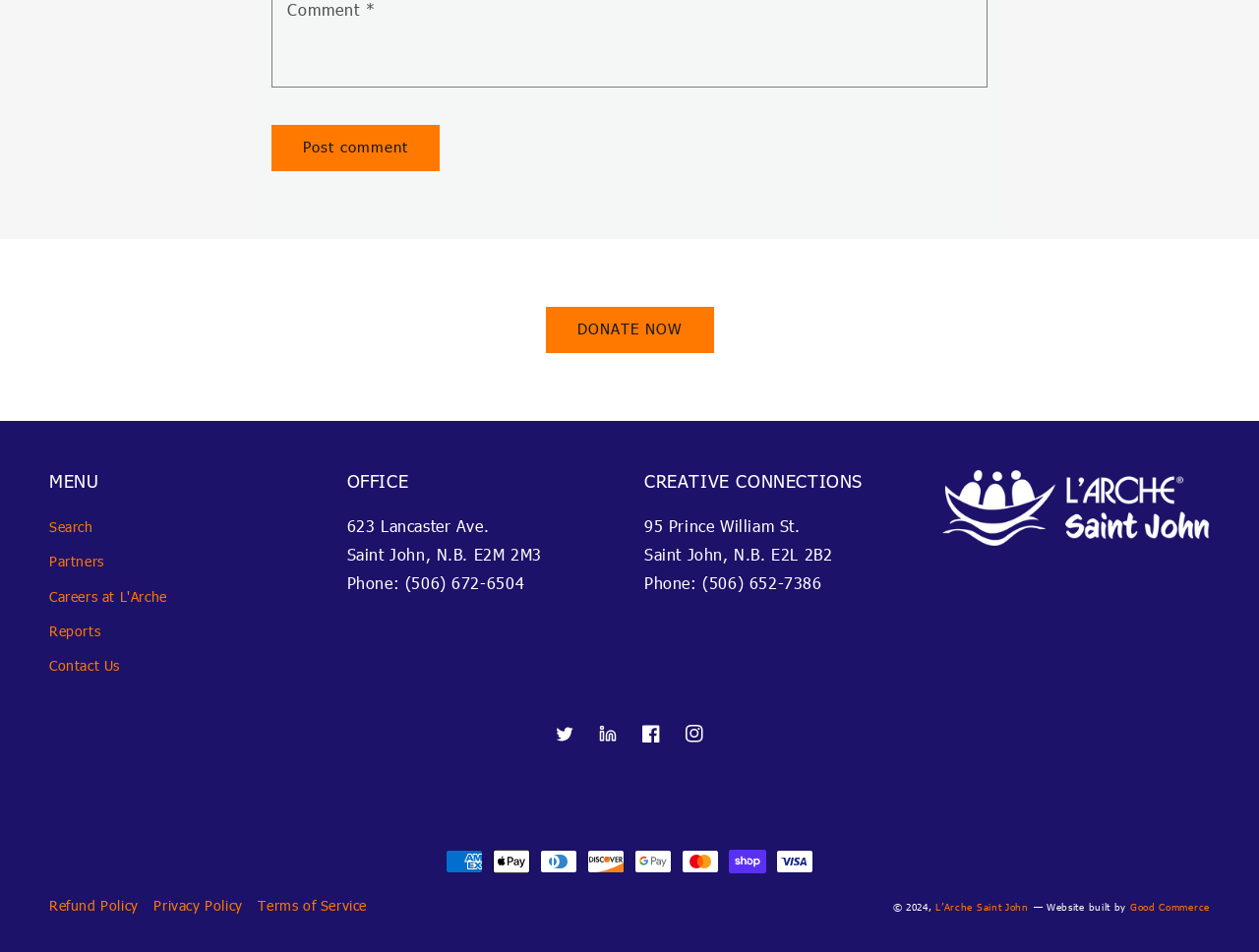What payment methods are accepted?
Using the image as a reference, give a one-word or short phrase answer.

American Express, Apple Pay, Diners Club, Discover, Google Pay, Mastercard, Shop Pay, Visa